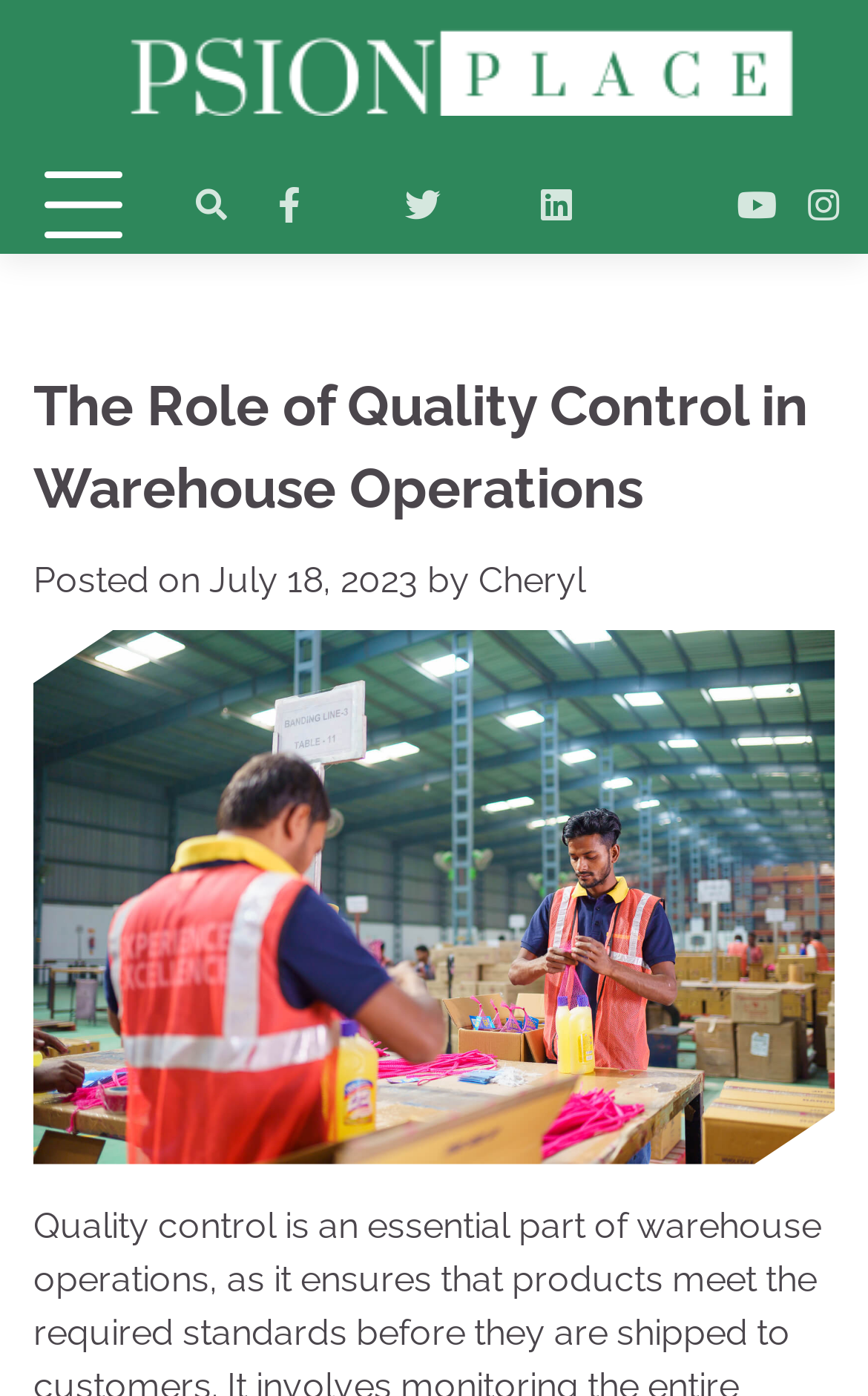Determine the coordinates of the bounding box for the clickable area needed to execute this instruction: "Click the primary menu button".

[0.051, 0.118, 0.141, 0.174]